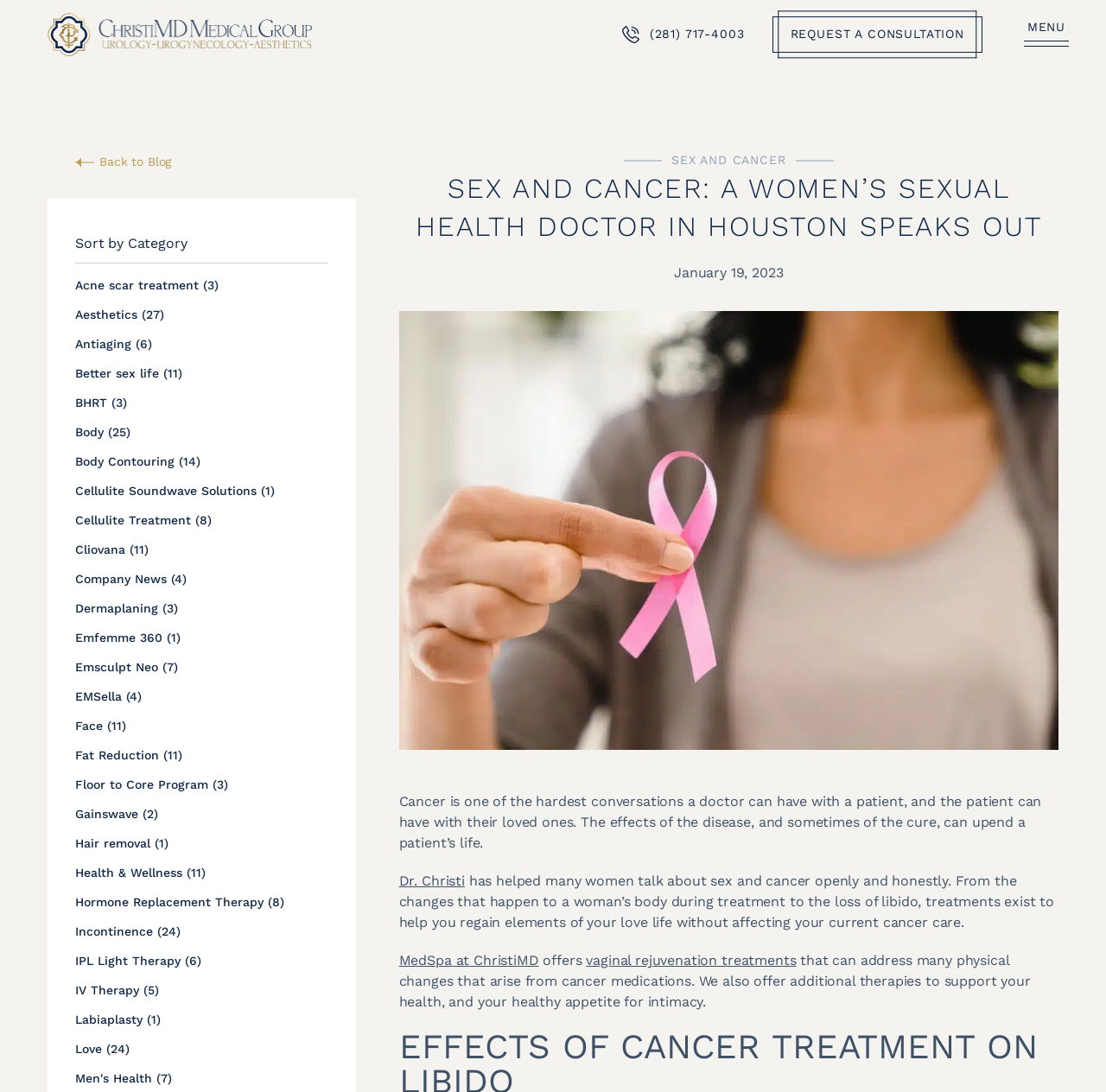Determine the bounding box coordinates for the area that should be clicked to carry out the following instruction: "Click the 'MENU' button".

[0.926, 0.018, 0.957, 0.046]